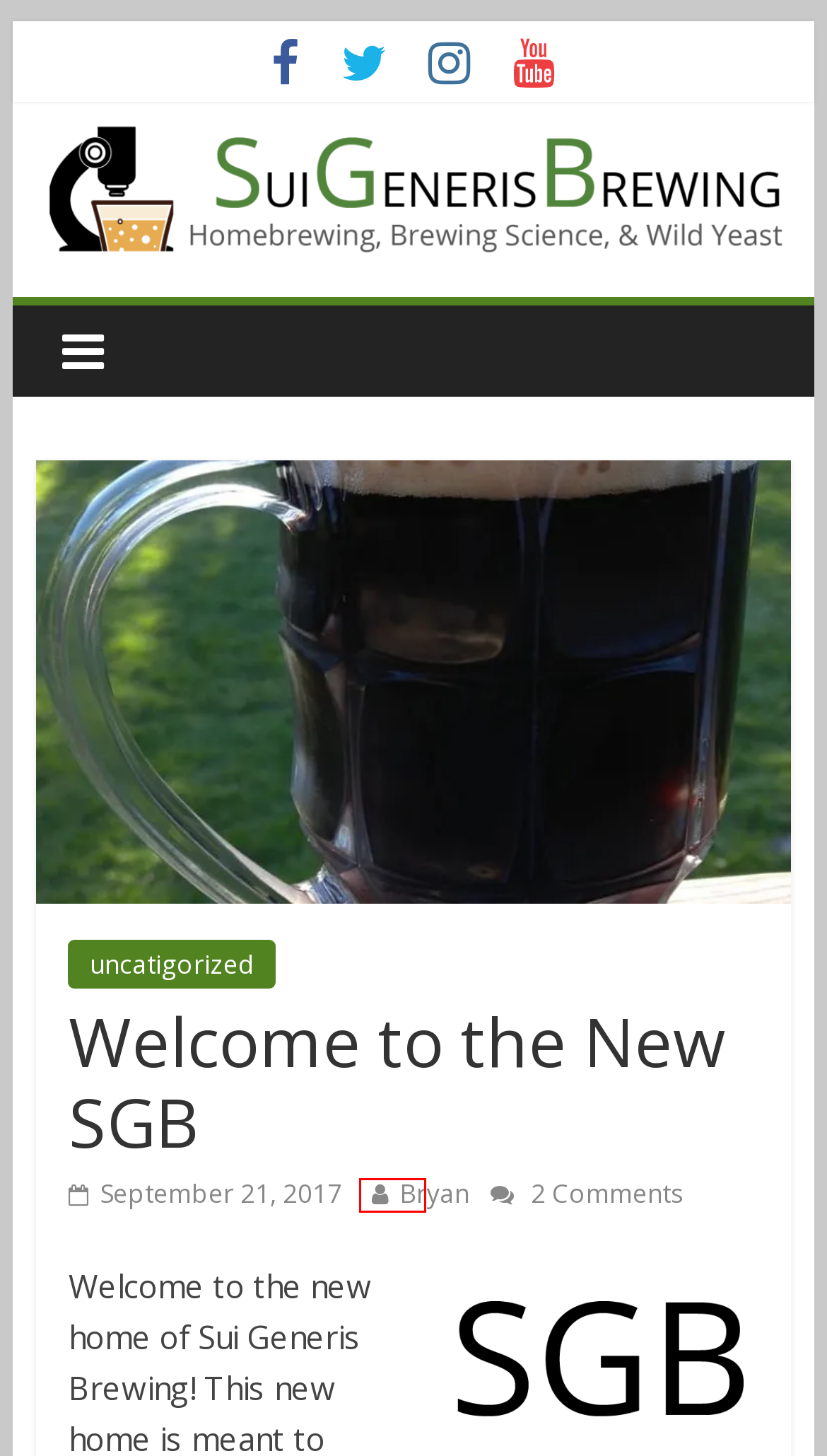Given a webpage screenshot with a red bounding box around a UI element, choose the webpage description that best matches the new webpage after clicking the element within the bounding box. Here are the candidates:
A. Solera Series Part 3 – Finishing Beer From Your Solera - Sui Generis Brewing
B. Sui Generis Brewing - Homebrewing, Brewing Science, Yeast Wrangling and More!
C. Bryan, Author at Sui Generis Brewing
D. 2018 In Review - Sui Generis Brewing
E. Welcome Visitors! - Sui Generis Brewing
F. Sui Generis Brewing
G. A Few Small Changes - Rebranding SGB - Sui Generis Brewing
H. uncatigorized Archives - Sui Generis Brewing

C